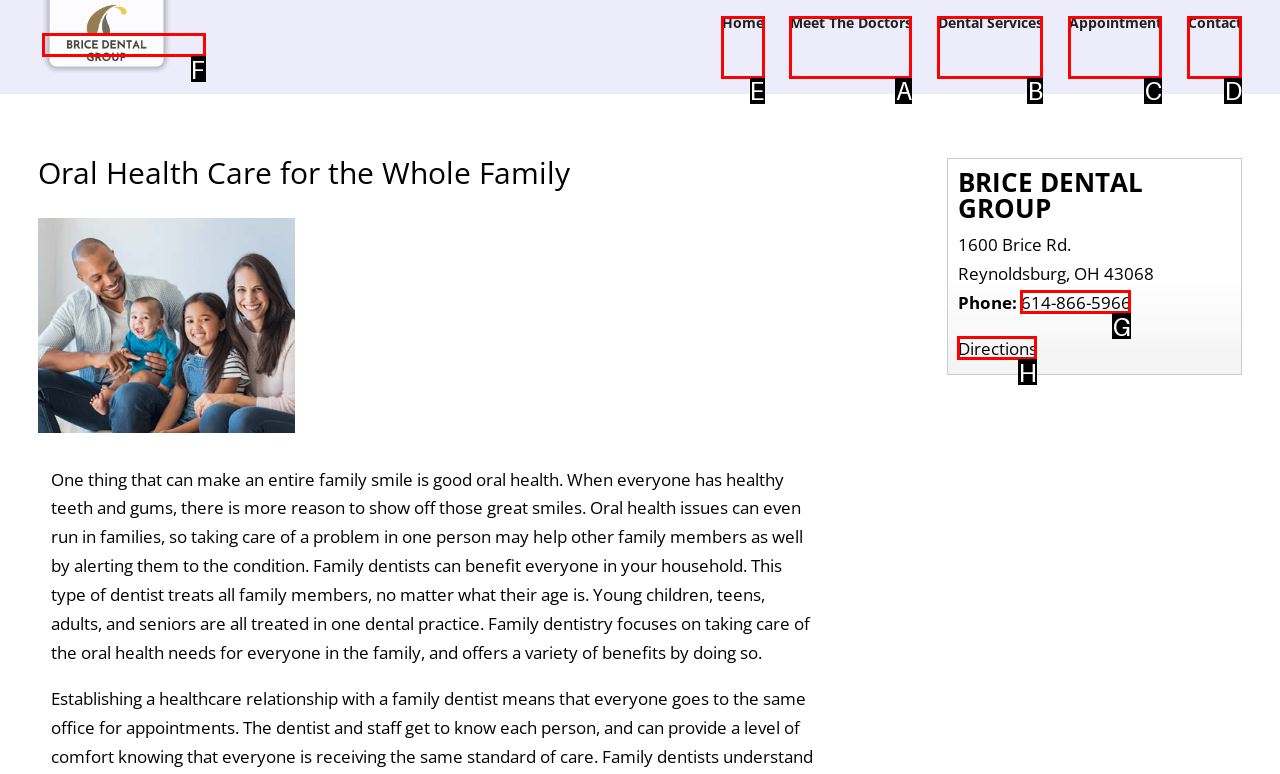Determine the letter of the UI element that will complete the task: Click the 'Home' link
Reply with the corresponding letter.

E